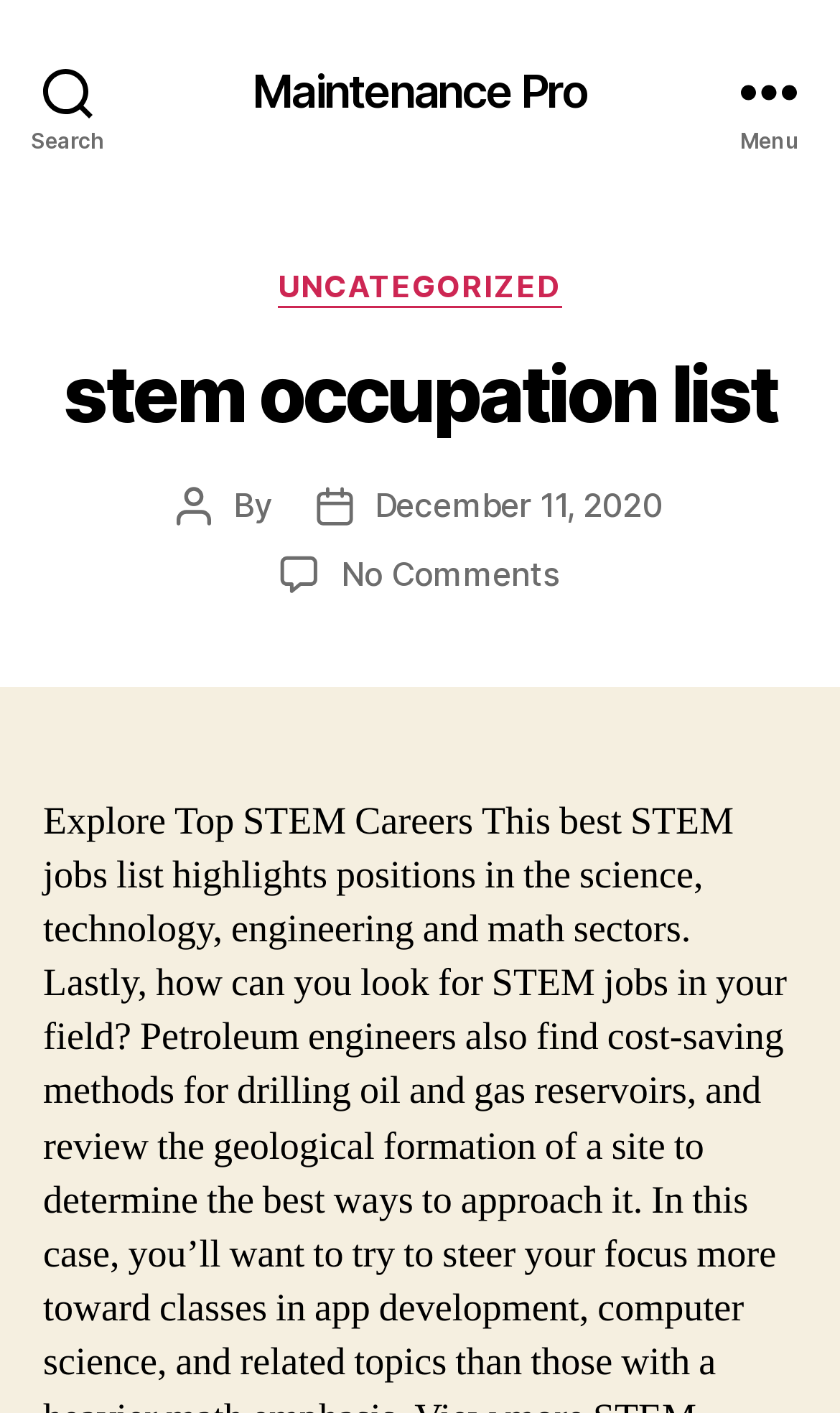Generate the text of the webpage's primary heading.

stem occupation list